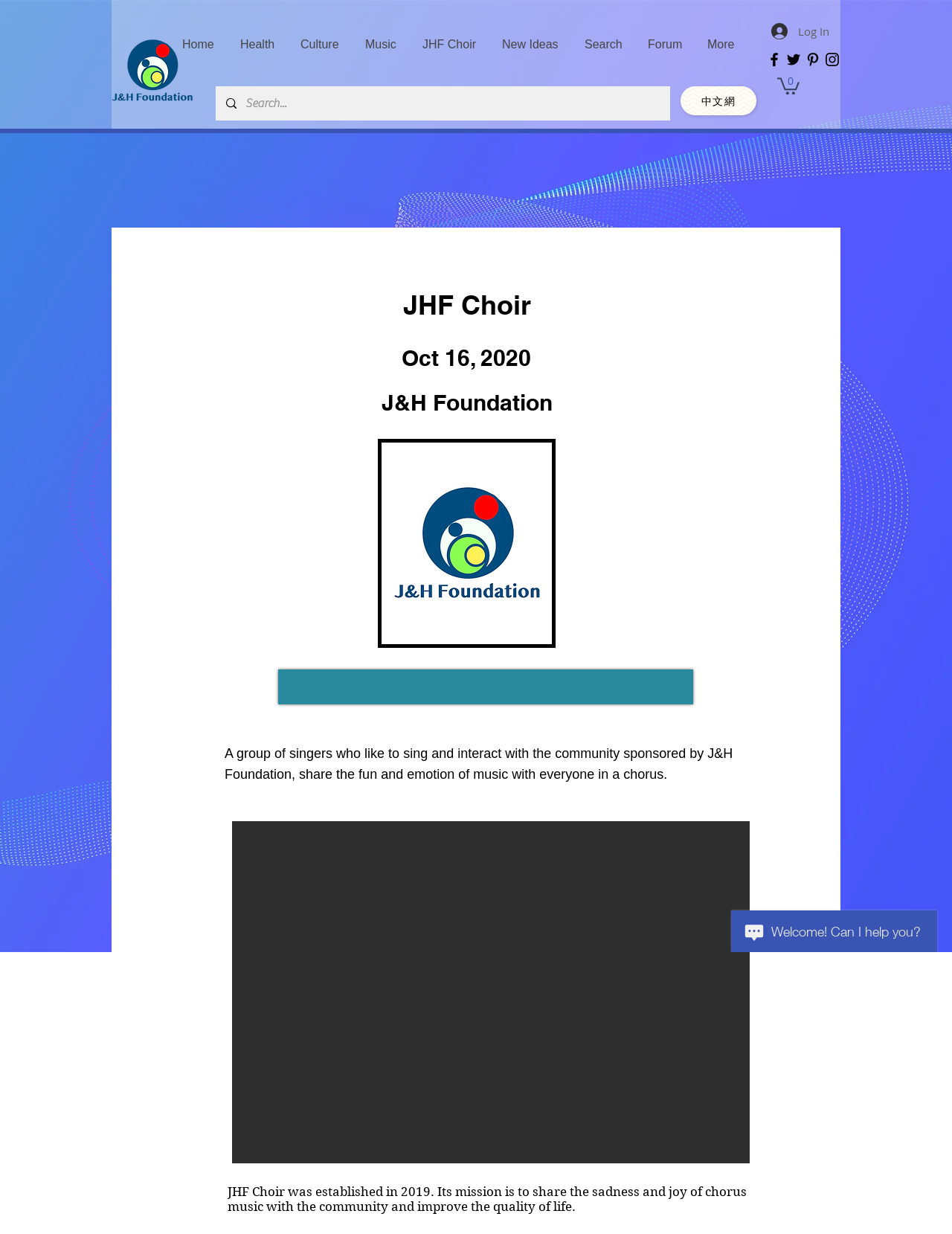Determine the bounding box coordinates of the clickable element to achieve the following action: 'Search for something'. Provide the coordinates as four float values between 0 and 1, formatted as [left, top, right, bottom].

[0.227, 0.07, 0.704, 0.098]